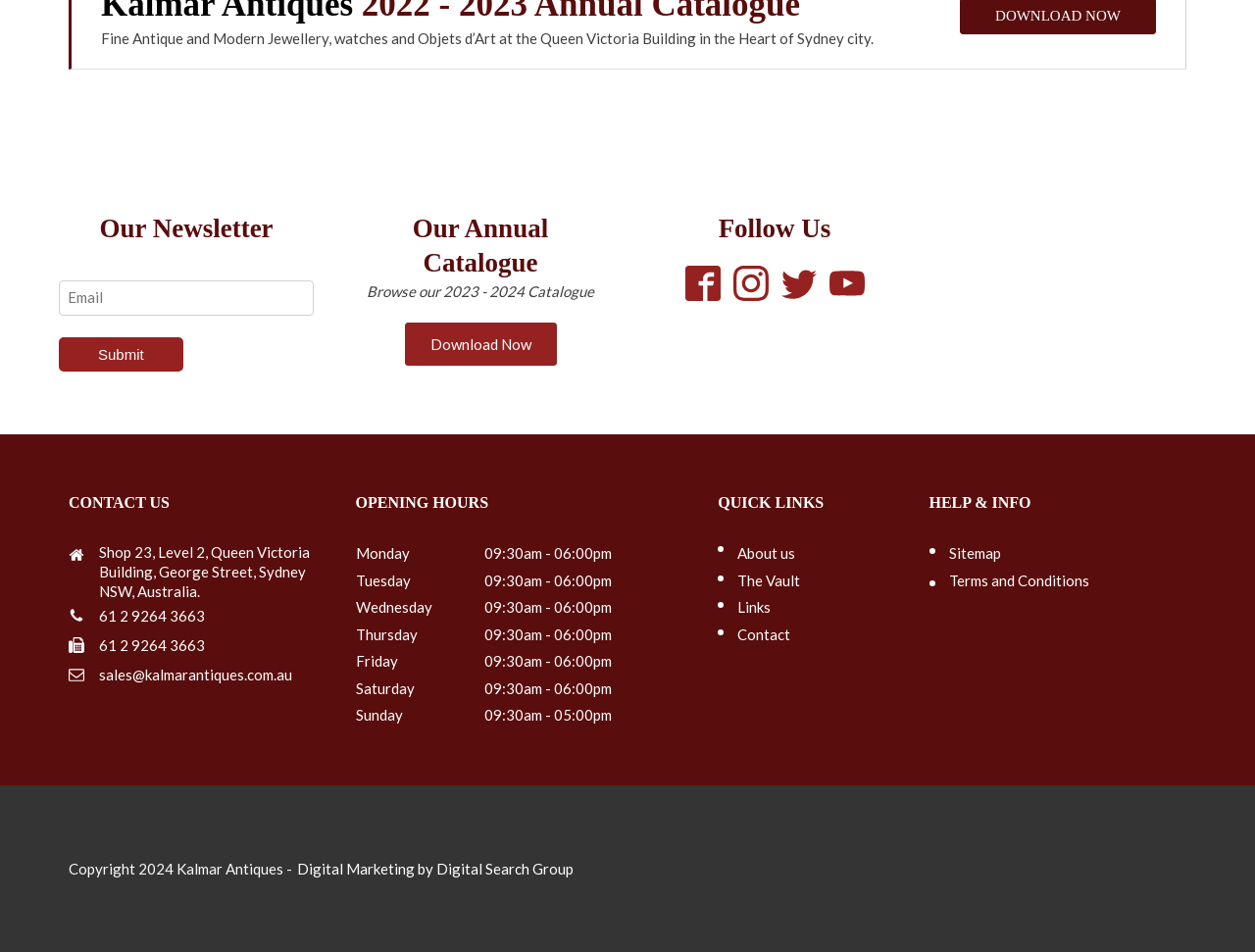What social media platforms does the business have?
Make sure to answer the question with a detailed and comprehensive explanation.

The business has social media links to Facebook, Instagram, Twitter, and LinkedIn, as indicated by the icons and links in the 'Follow Us' section.